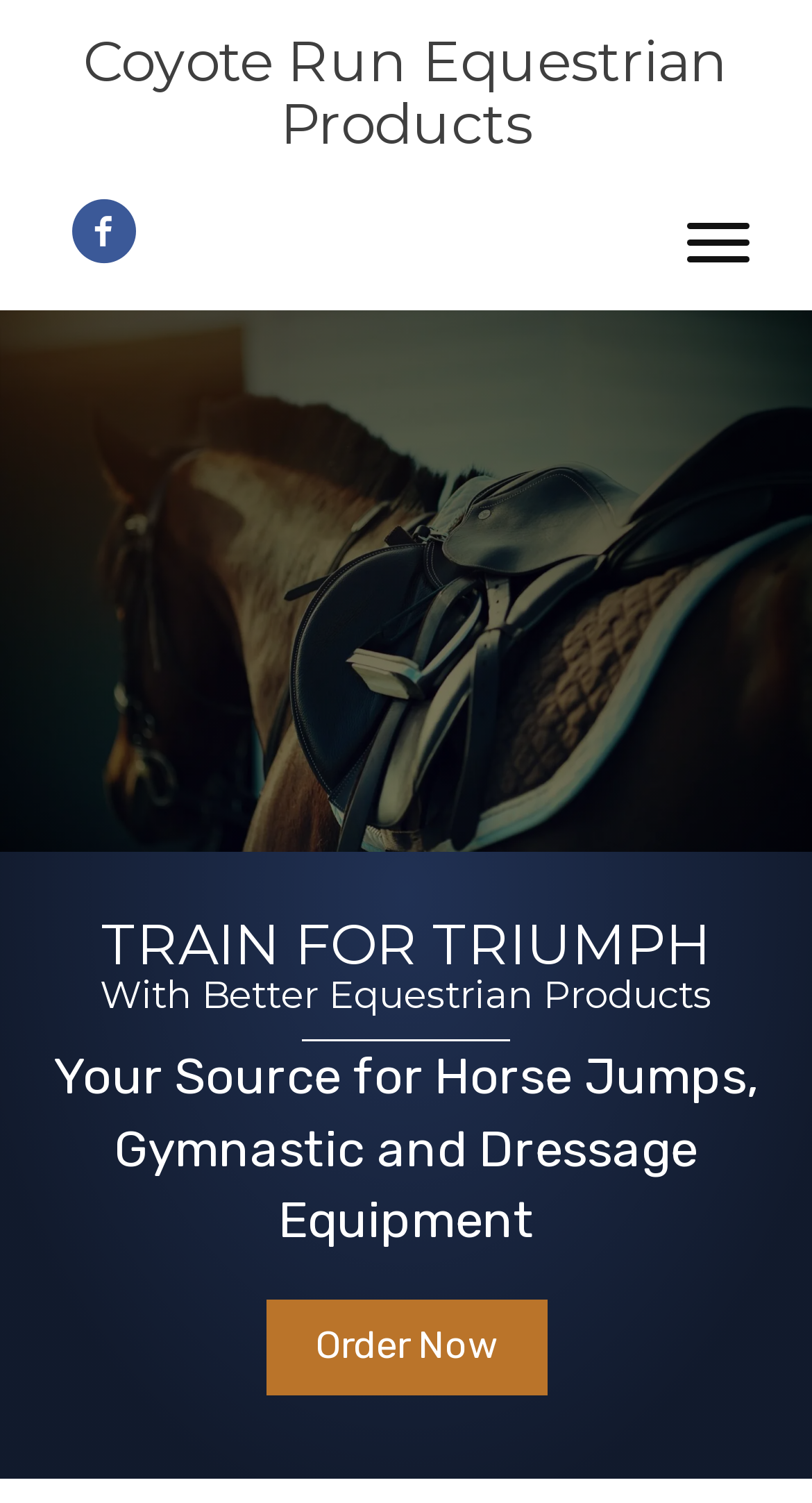Identify the bounding box for the UI element specified in this description: "aria-label="Menu"". The coordinates must be four float numbers between 0 and 1, formatted as [left, top, right, bottom].

[0.826, 0.138, 0.944, 0.186]